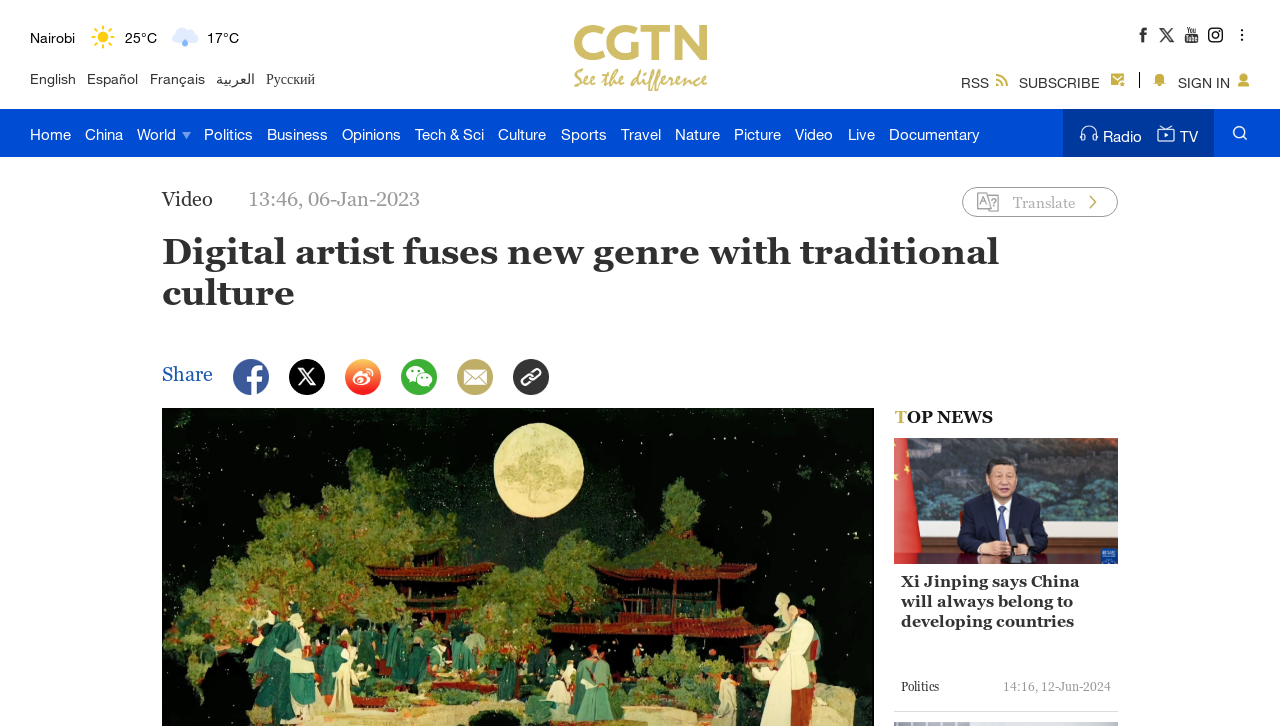Pinpoint the bounding box coordinates of the clickable element needed to complete the instruction: "Click on Home". The coordinates should be provided as four float numbers between 0 and 1: [left, top, right, bottom].

[0.023, 0.15, 0.055, 0.216]